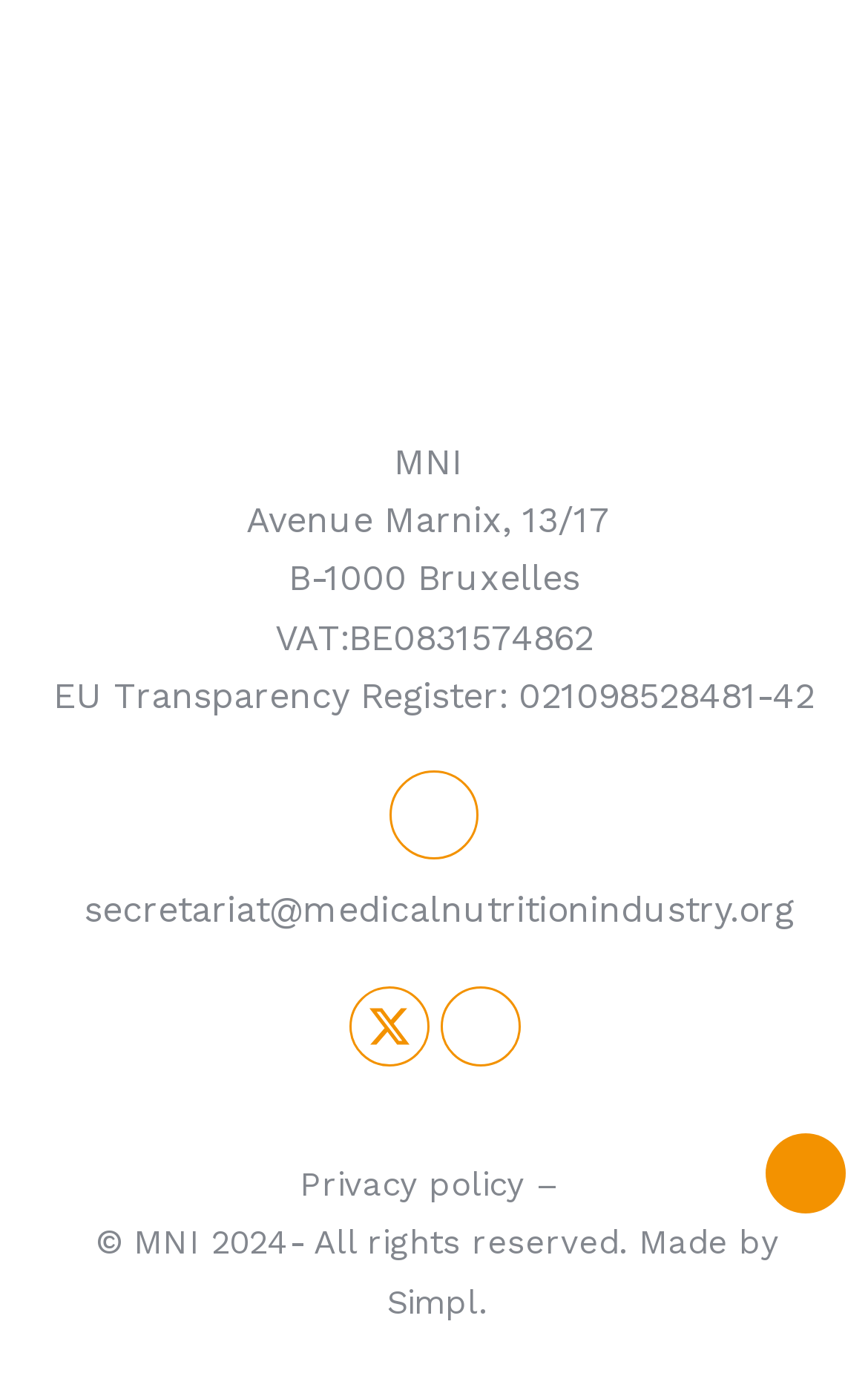Calculate the bounding box coordinates of the UI element given the description: "Linkedin-in".

[0.506, 0.717, 0.599, 0.775]